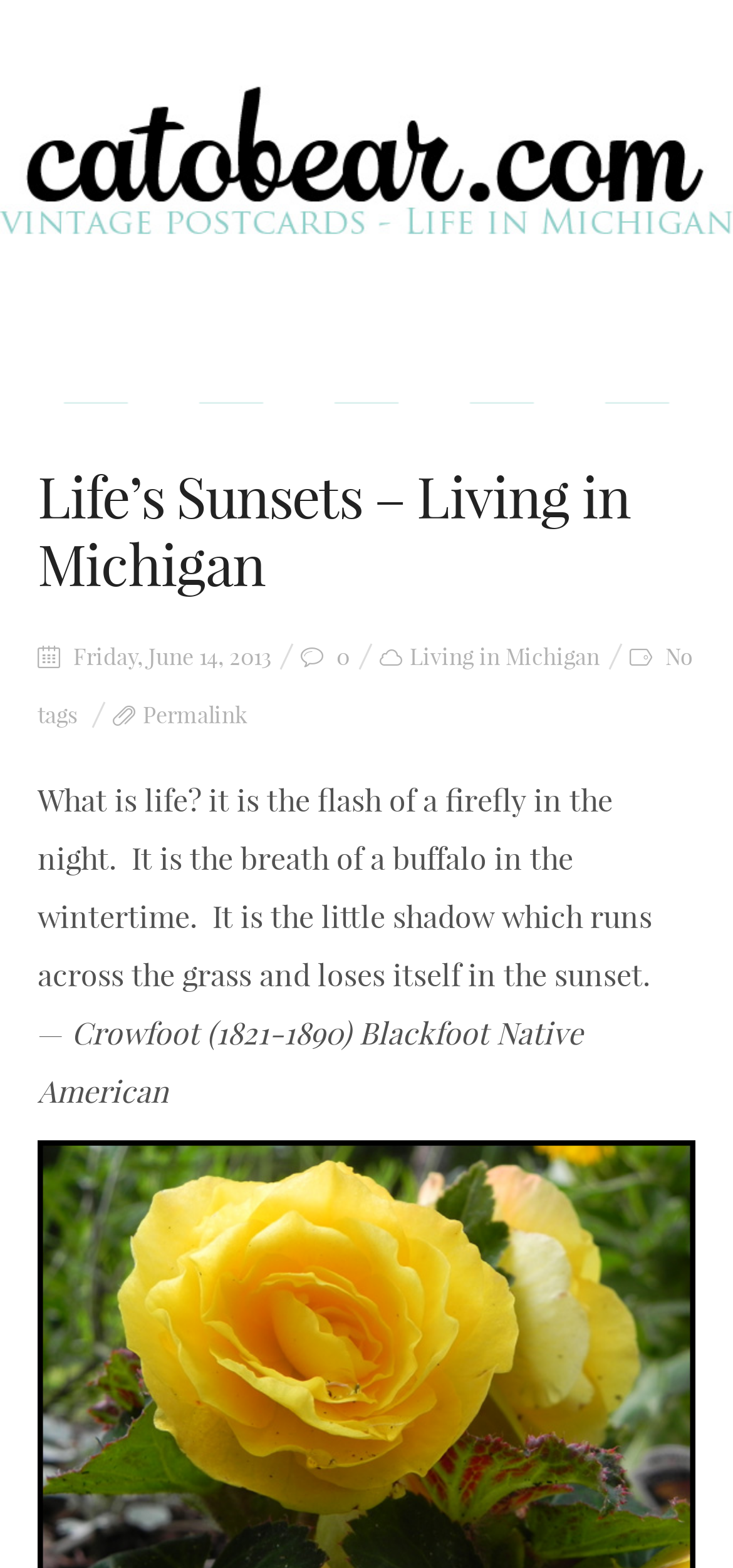Summarize the webpage comprehensively, mentioning all visible components.

The webpage is titled "Life's Sunsets - Living in Michigan - Catobear.com" and features a prominent header with the website's name, "Catobear.com", which is accompanied by an image. Below the header, there is a subheading that reads "Life’s Sunsets – Living in Michigan".

On the top-left section of the page, there is a date displayed as "Friday, June 14, 2013". Next to the date, there are three links: "0", "Living in Michigan", and "Permalink". The link "Living in Michigan" is positioned roughly in the middle of the page, while the other two links are situated closer to the left edge.

The main content of the page is a quote about life, which is attributed to Crowfoot, a Blackfoot Native American. The quote is divided into three sentences and takes up a significant portion of the page. It is positioned below the date and links, and spans across the majority of the page's width.

There are no other notable UI elements or images on the page besides the website's logo and the quote's accompanying text. Overall, the page has a simple and clean layout, with a focus on presenting the quote and its author.